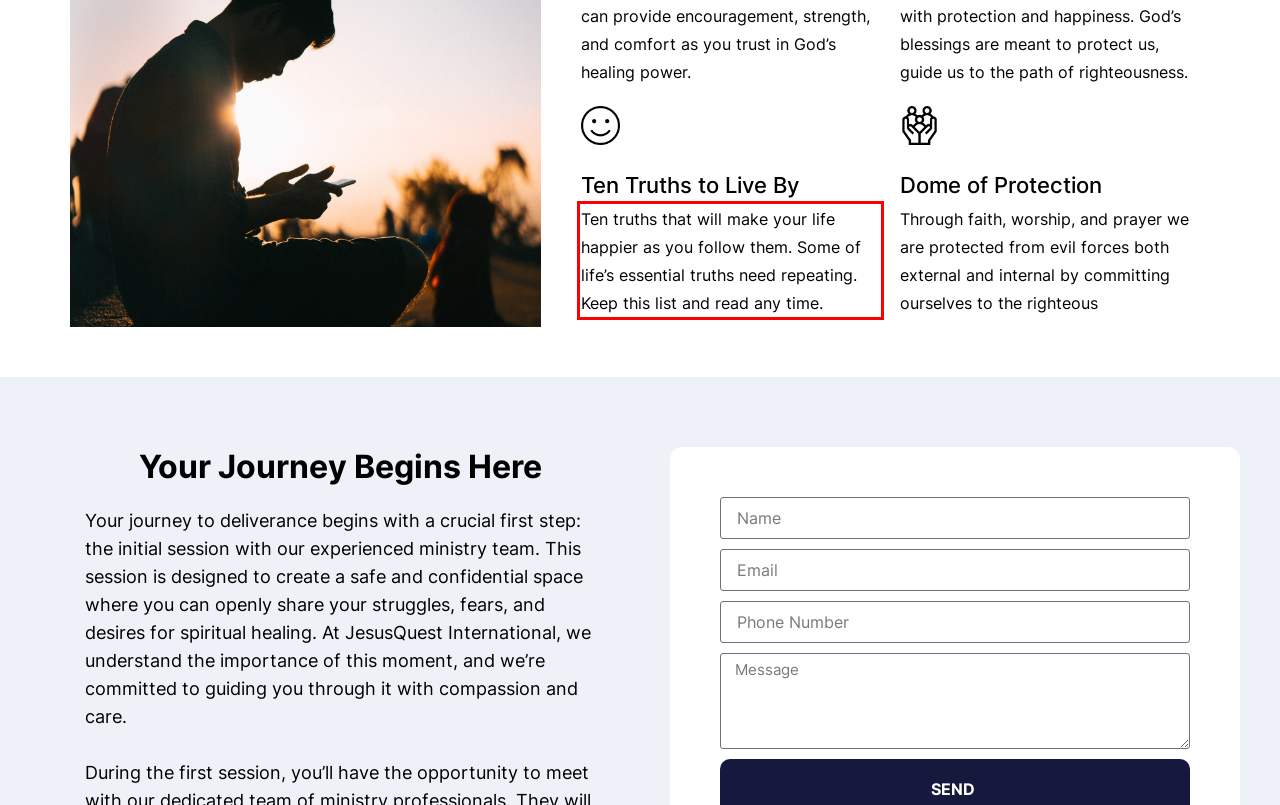Identify and extract the text within the red rectangle in the screenshot of the webpage.

Ten truths that will make your life happier as you follow them. Some of life’s essential truths need repeating. Keep this list and read any time.